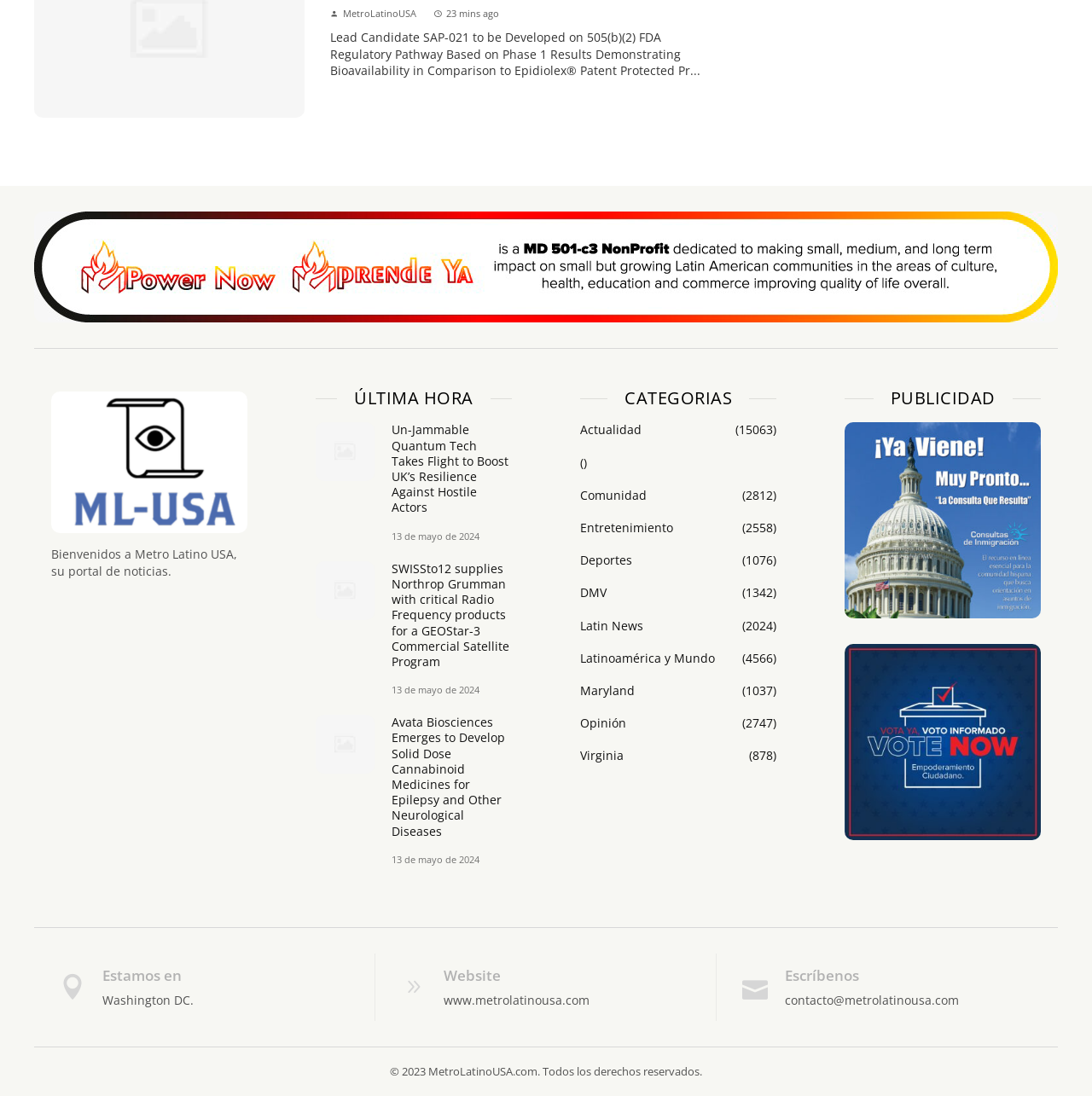Identify the bounding box of the UI element that matches this description: "Latin News (2024)".

[0.531, 0.564, 0.711, 0.578]